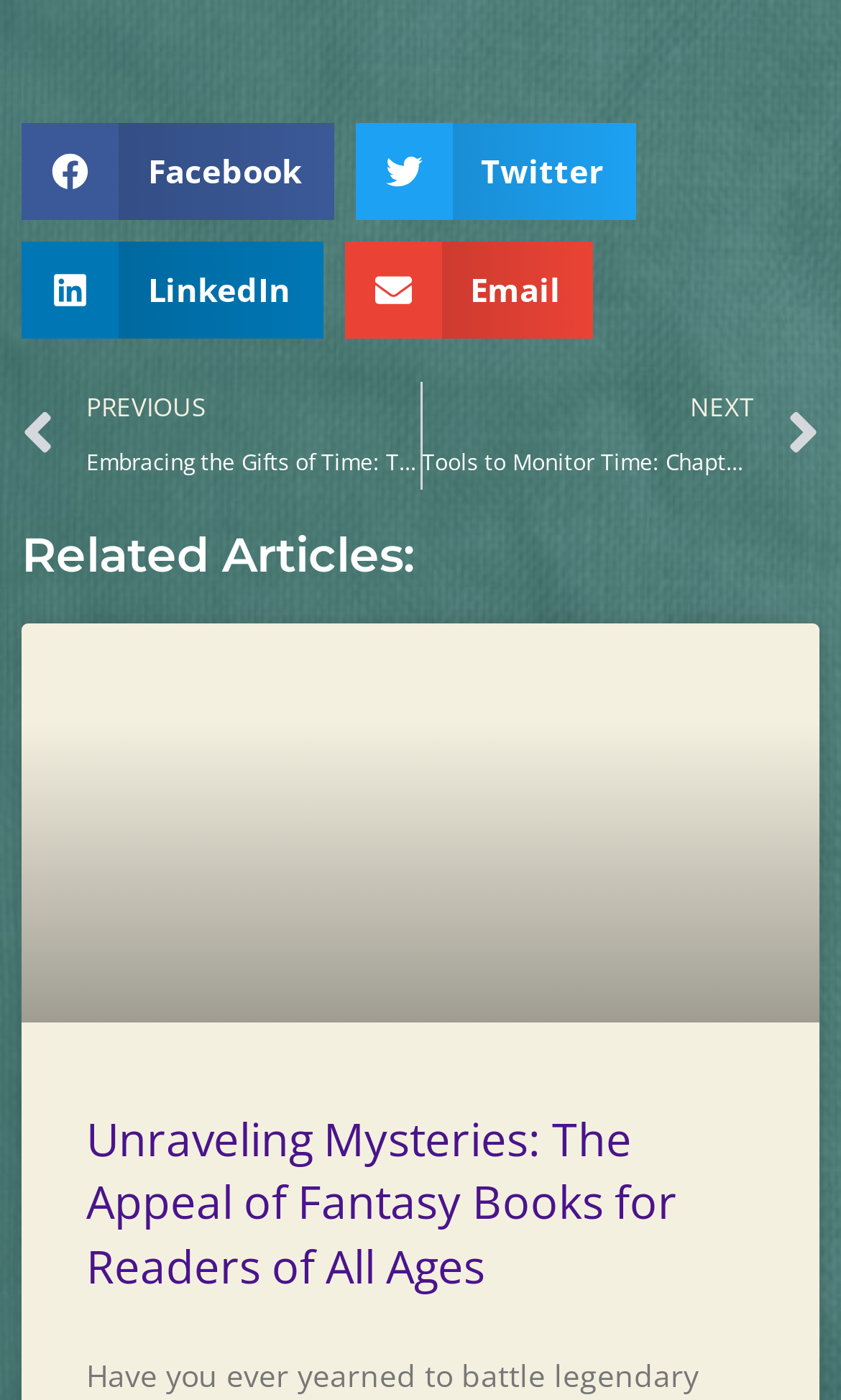Can you specify the bounding box coordinates for the region that should be clicked to fulfill this instruction: "Read Unraveling Mysteries article".

[0.103, 0.792, 0.805, 0.925]